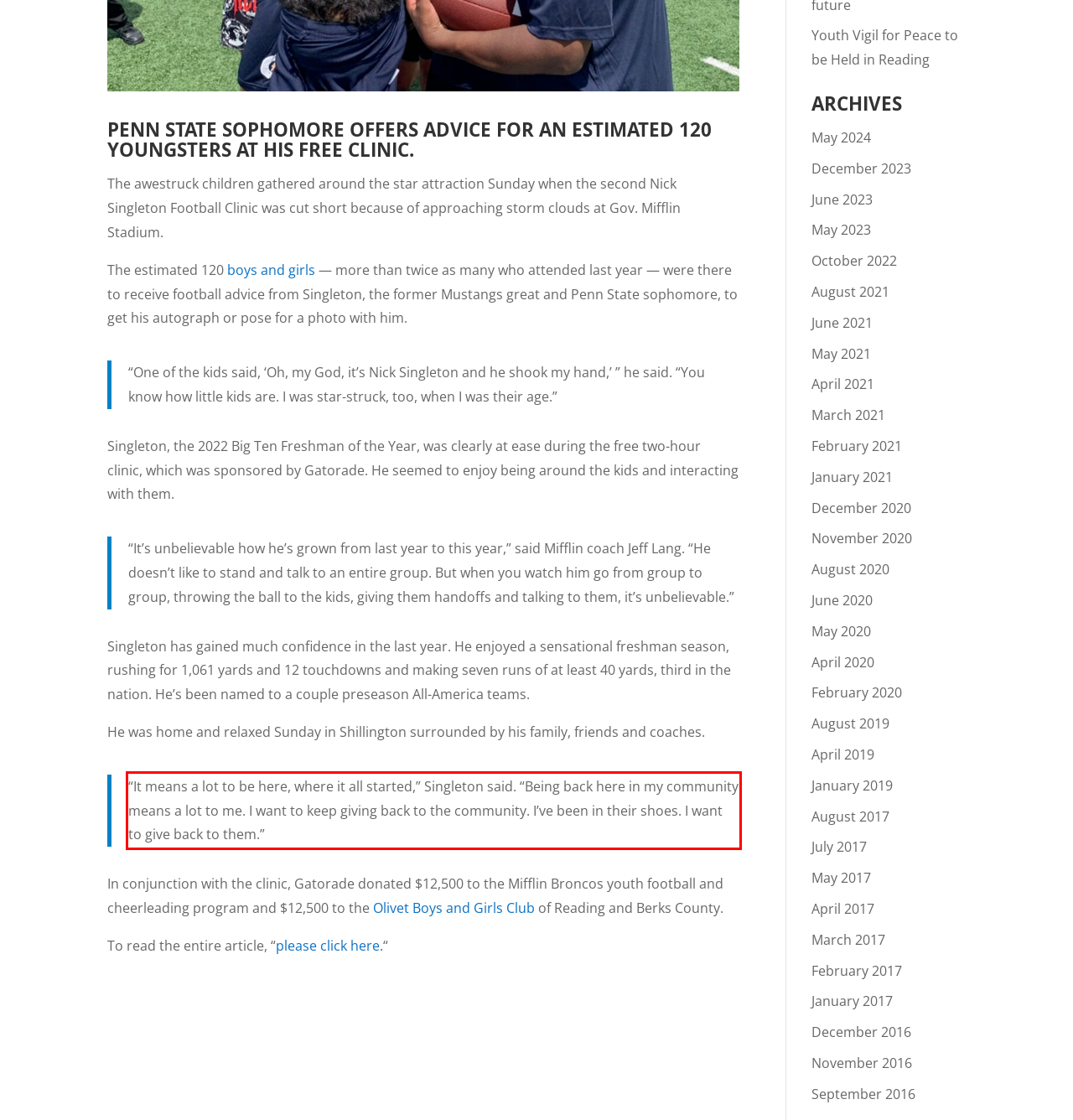Analyze the red bounding box in the provided webpage screenshot and generate the text content contained within.

“It means a lot to be here, where it all started,” Singleton said. “Being back here in my community means a lot to me. I want to keep giving back to the community. I’ve been in their shoes. I want to give back to them.”